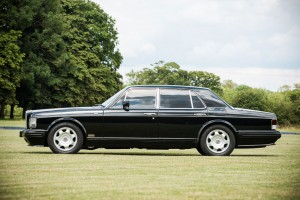Create a detailed narrative that captures the essence of the image.

This image showcases a sleek Bentley Turbo S, specifically the model designated as "Car 73 of 75 SCH56860." The car is presented in an elegant Masons Black color, emphasizing its luxurious and powerful design. Shot outdoors, the vehicle is set against a backdrop of lush greenery, which contrasts beautifully with its shiny finish. This particular model is part of a limited production run, enhancing its exclusivity. Notably, the car has a mileage of just 16,560 miles, indicating its well-kept condition prior to being auctioned by Silverstone Auctions, where it was previously listed for sale at Hexagon Classics with a recorded mileage of only 10,000 miles. The image captures the car in all its glory, showcasing its classic lines and stylish profile.